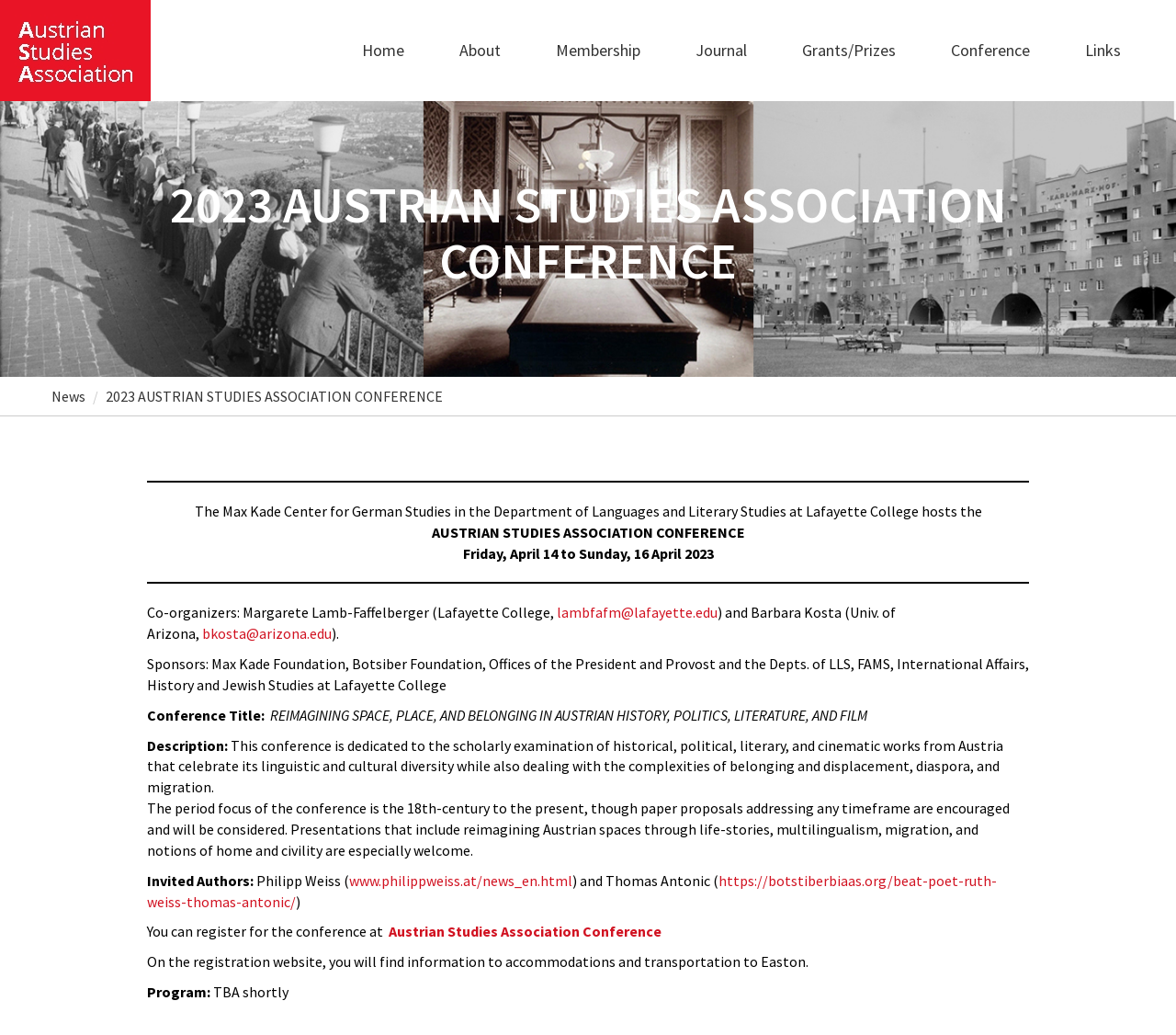Find the bounding box coordinates of the UI element according to this description: "Links".

[0.915, 0.0, 0.961, 0.098]